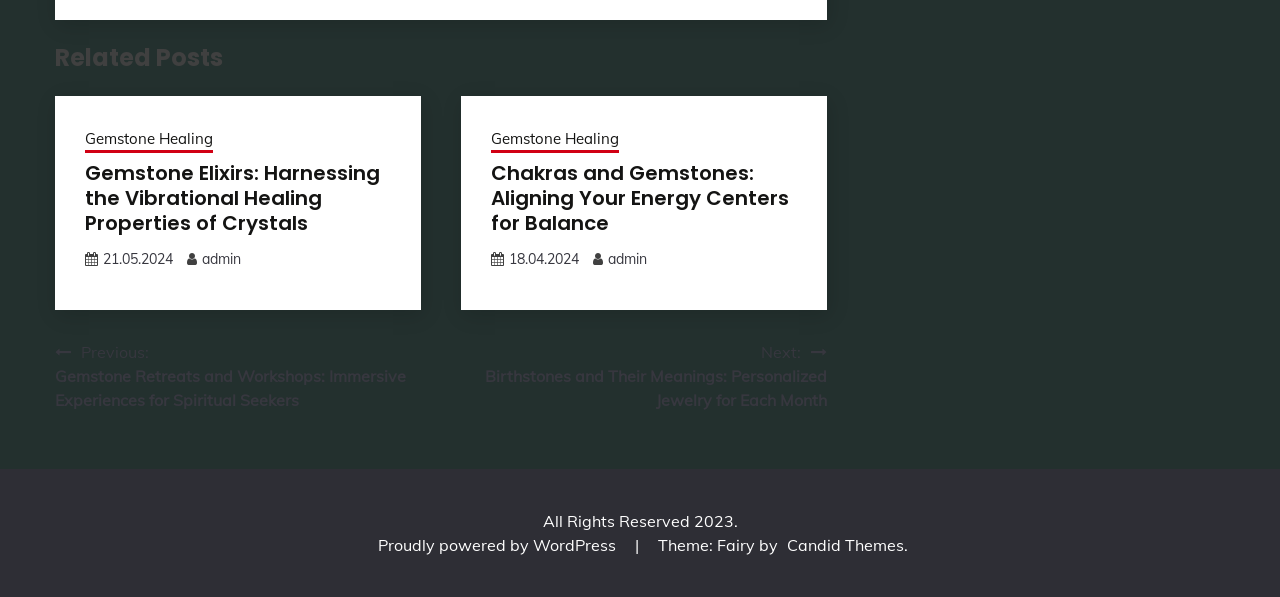Please pinpoint the bounding box coordinates for the region I should click to adhere to this instruction: "Go to the next post".

[0.344, 0.57, 0.646, 0.691]